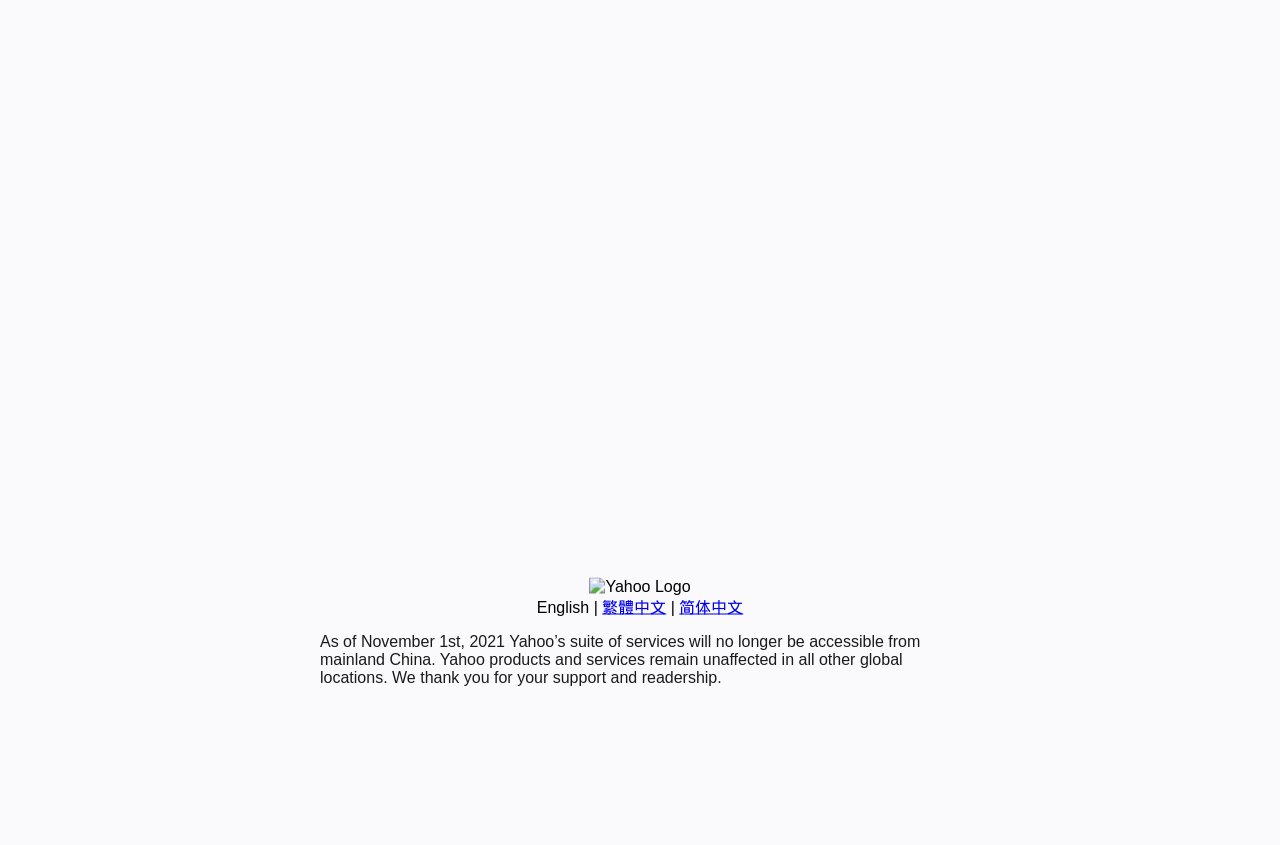Determine the bounding box coordinates for the HTML element mentioned in the following description: "简体中文". The coordinates should be a list of four floats ranging from 0 to 1, represented as [left, top, right, bottom].

[0.531, 0.708, 0.581, 0.728]